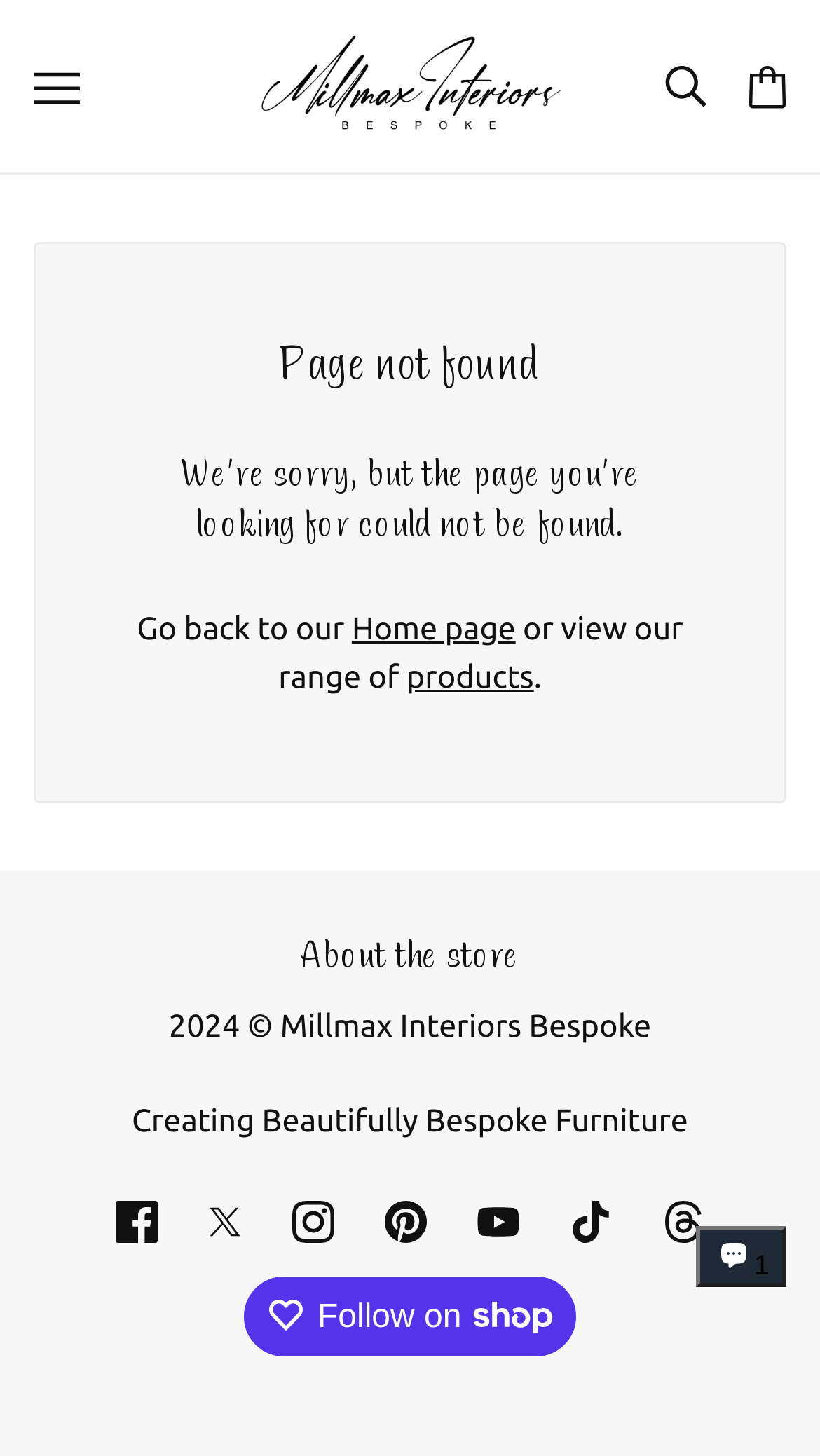Identify the bounding box coordinates for the element you need to click to achieve the following task: "Search for something". The coordinates must be four float values ranging from 0 to 1, formatted as [left, top, right, bottom].

[0.779, 0.043, 0.892, 0.075]